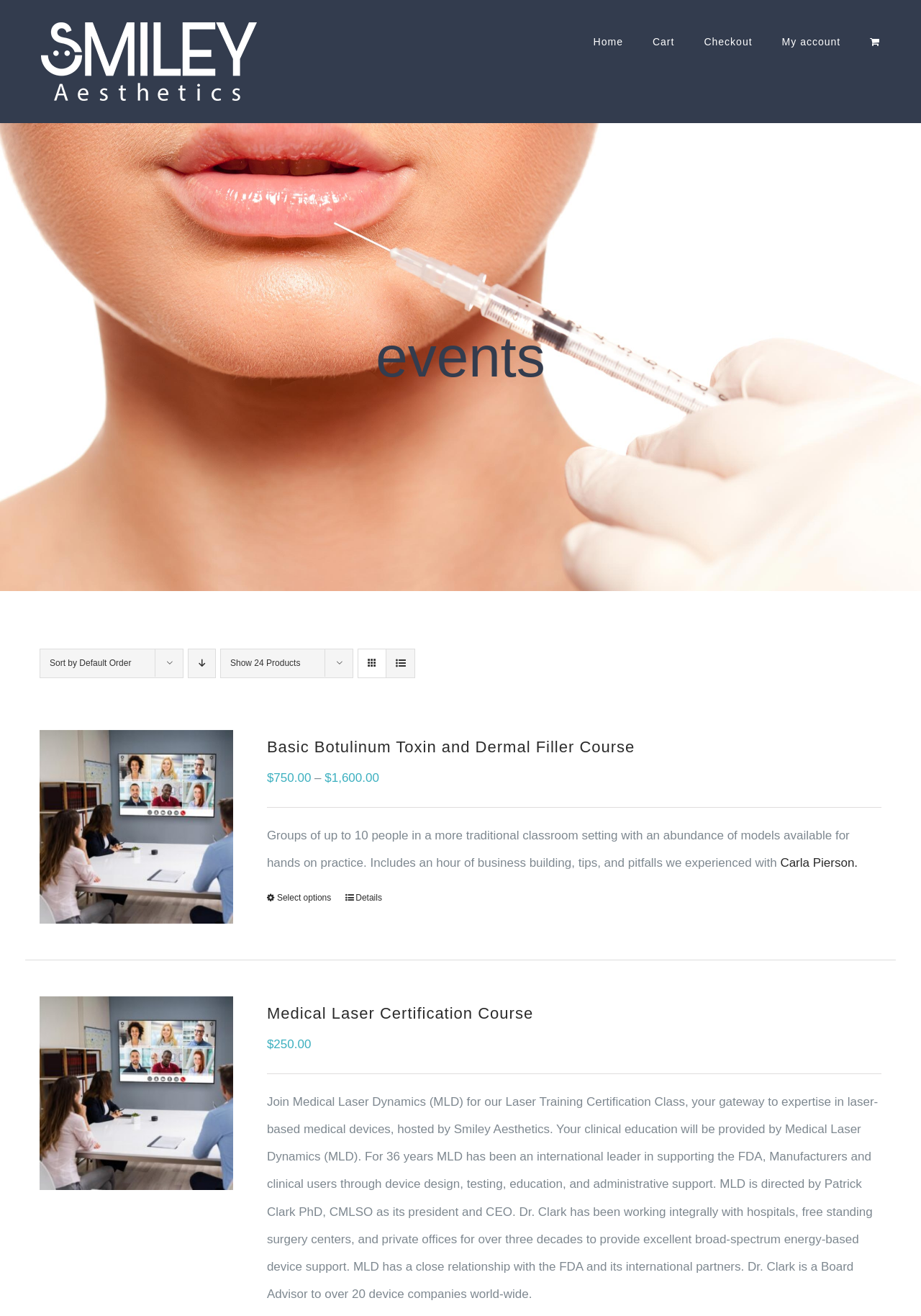Elaborate on the information and visuals displayed on the webpage.

The webpage is an events archive page from Missouri Smiley Aesthetics. At the top left corner, there is a logo of Missouri Smiley Aesthetics. To the right of the logo, there is a main menu navigation bar with links to "Home", "Cart", "Checkout", "My account", and "View Cart". 

Below the navigation bar, there is a page title bar with a heading that reads "events". On the right side of the page title bar, there are two dropdown menus, one for sorting and the other for showing the number of products. 

Below the page title bar, there is a table layout that lists several events. Each event is listed with its title, price, and a brief description. The events are listed in a vertical column, with the most prominent event being the "Basic Botulinum Toxin and Dermal Filler Course" which has a detailed description and multiple links to select options and view details. The other events listed include the "Medical Laser Certification Course" which also has a detailed description. 

At the bottom right corner of the page, there is a link to go back to the top of the page.